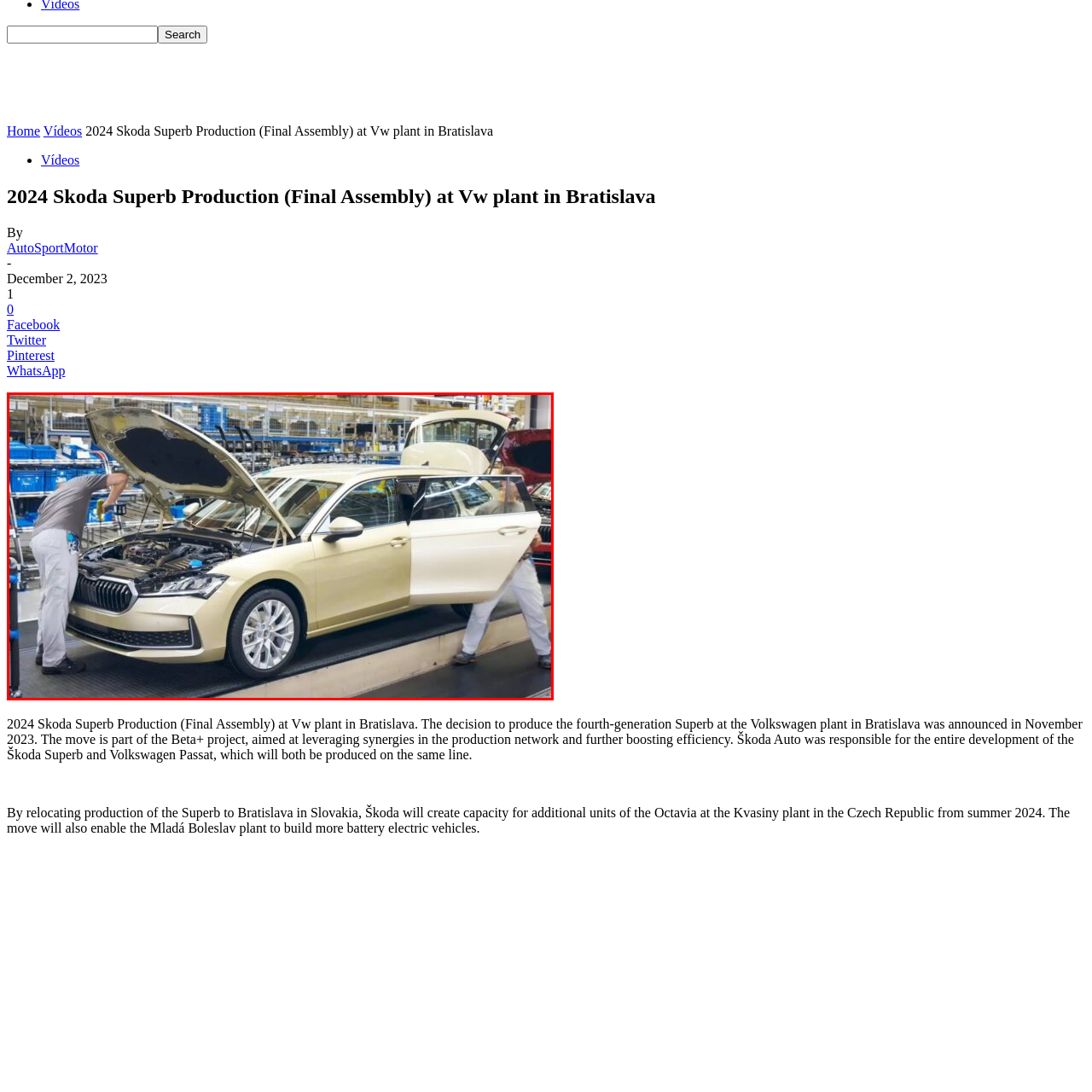What is the purpose of the assembly line?
Check the image enclosed by the red bounding box and reply to the question using a single word or phrase.

To enhance efficiency and increase capacity